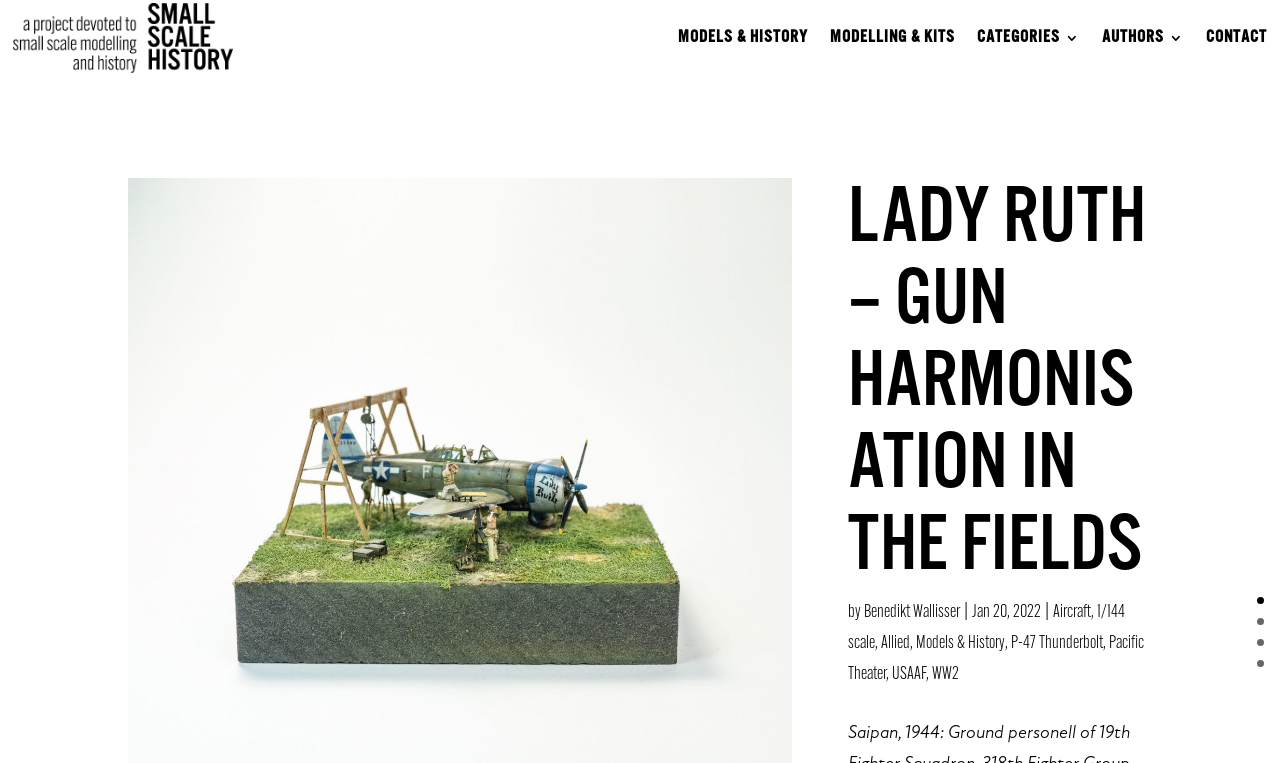Provide a one-word or short-phrase response to the question:
What is the scale of the model?

1/144